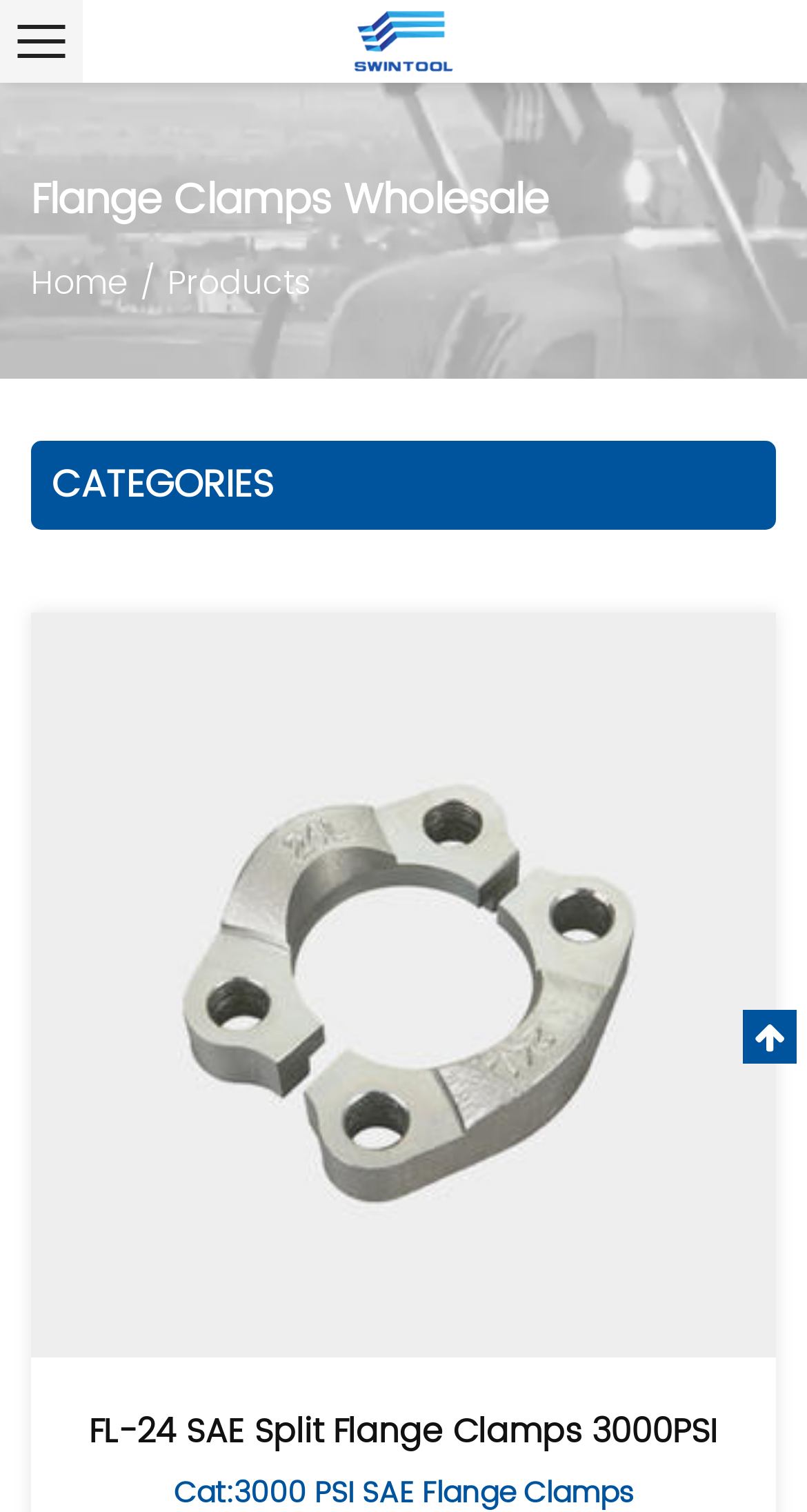What is the first product category?
Refer to the image and offer an in-depth and detailed answer to the question.

I examined the webpage and found a heading 'Flange Clamps Wholesale' which suggests that Flange Clamps is the first product category.